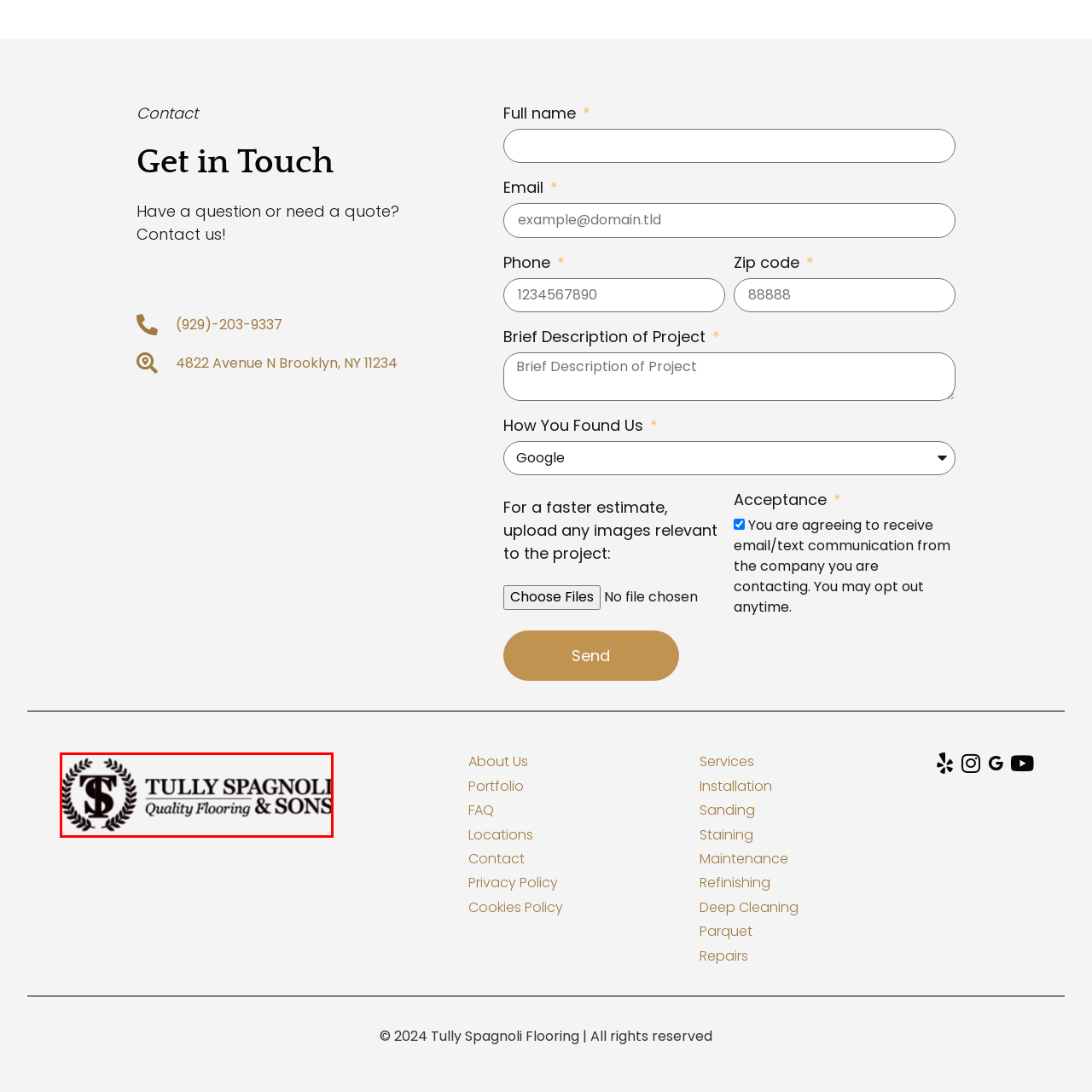What is symbolized by the laurel wreaths?
Examine the visual content inside the red box and reply with a single word or brief phrase that best answers the question.

Excellence and craftsmanship